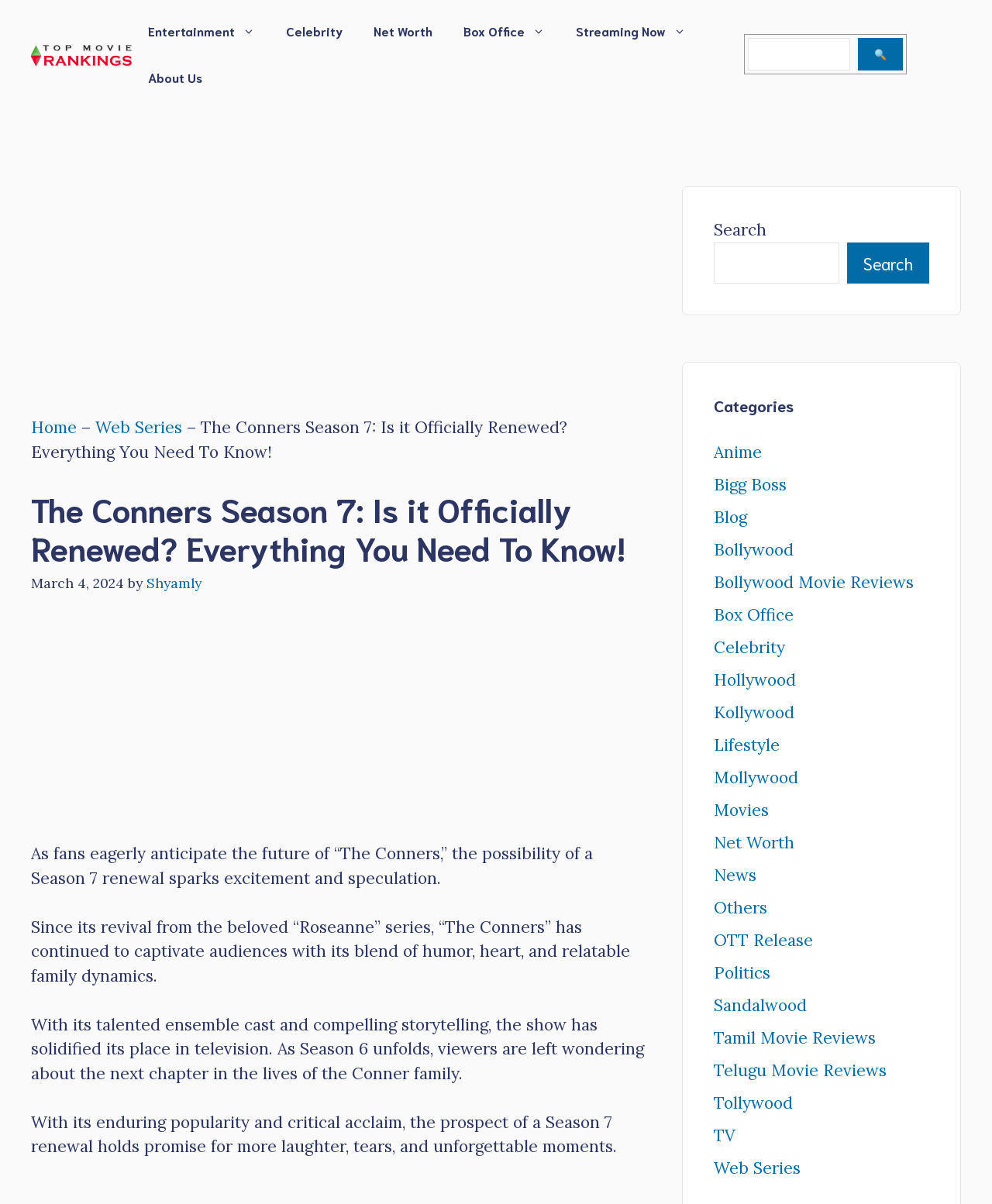What is the purpose of the search bar on this webpage?
Answer the question in a detailed and comprehensive manner.

The search bar is located at the top right corner of the webpage, and it has a placeholder text 'Search' and a magnifying glass icon, indicating that it is used to search for content on the webpage.